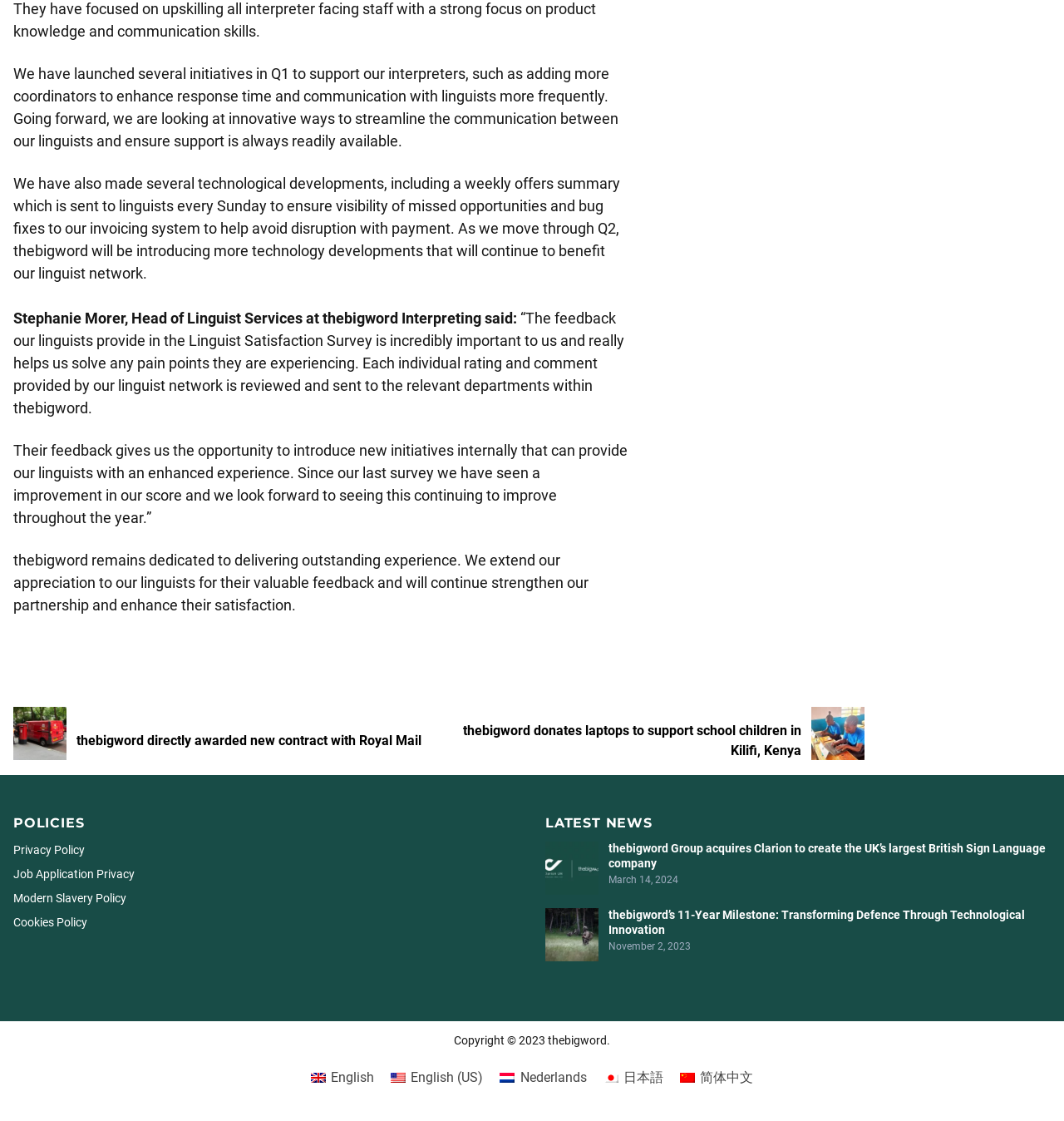What is the date of the latest news article?
Based on the image, answer the question with as much detail as possible.

The webpage contains a section labeled 'LATEST NEWS' with multiple articles. The latest article has a date of March 14, 2024, which is mentioned in the time element.